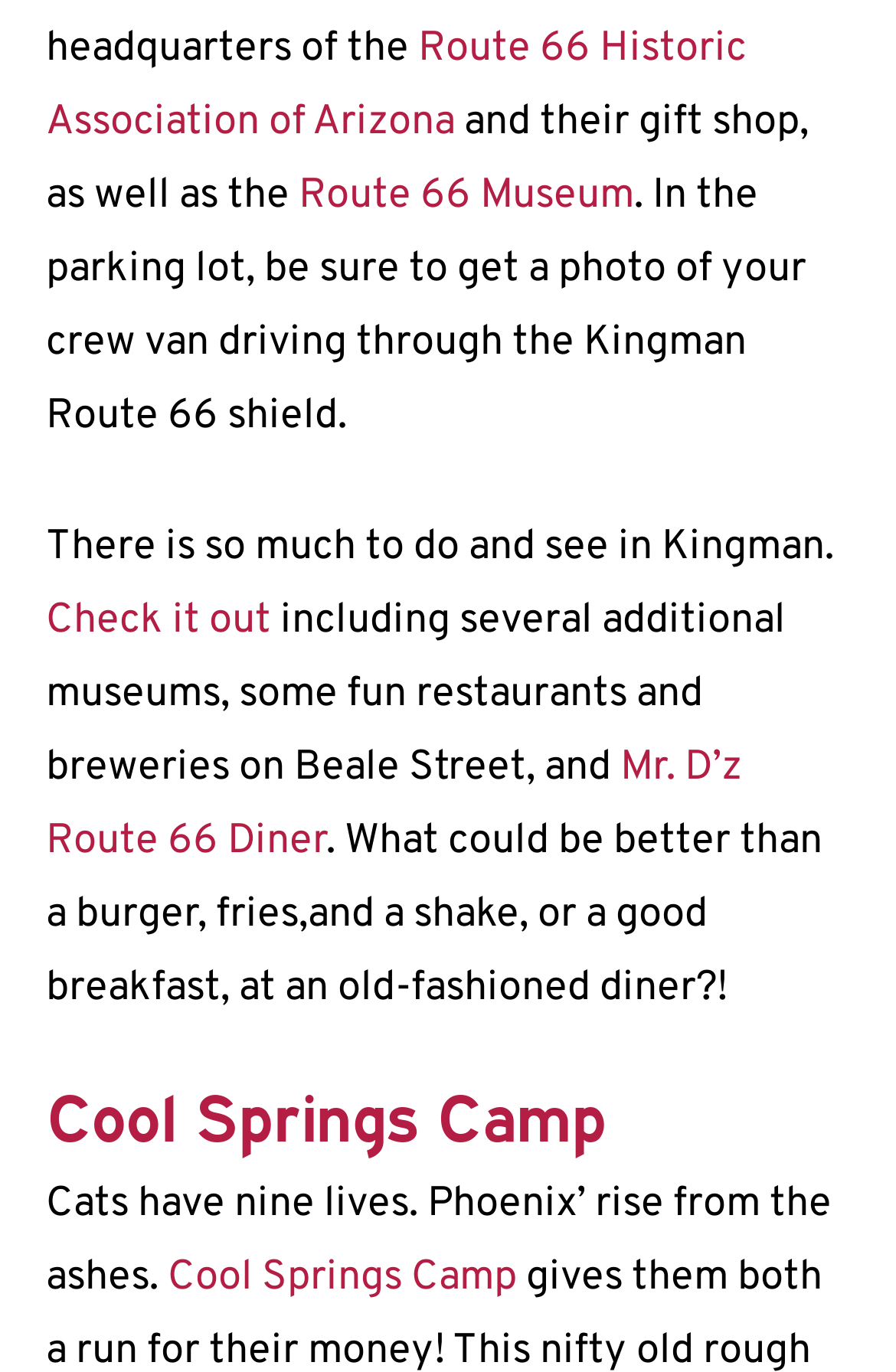What street is mentioned for having fun restaurants and breweries?
Using the information from the image, answer the question thoroughly.

I found a static text element with the text 'including several additional museums, some fun restaurants and breweries on Beale Street, and' which suggests that Beale Street is the location of fun restaurants and breweries.